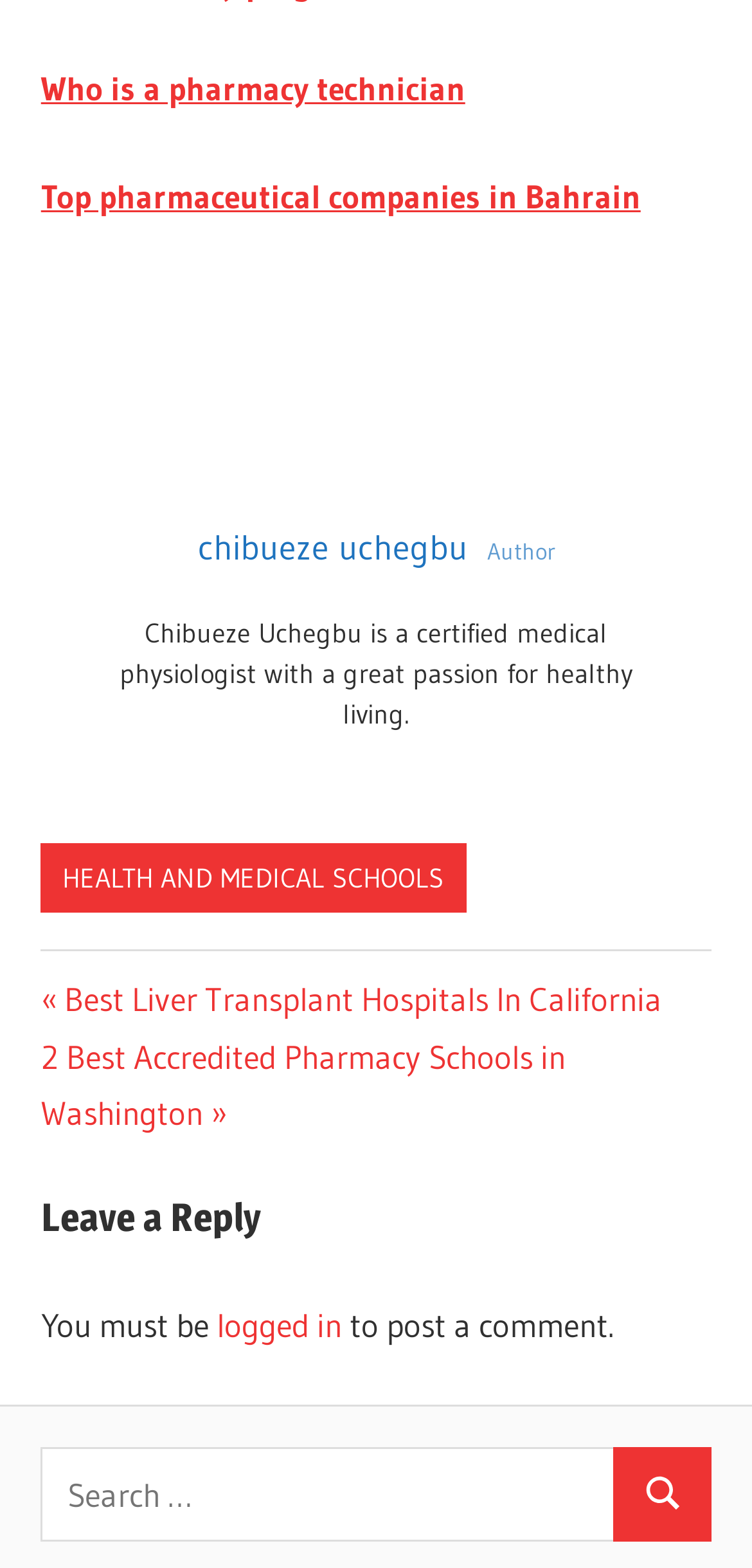Give the bounding box coordinates for the element described as: "logged in".

[0.288, 0.832, 0.454, 0.858]